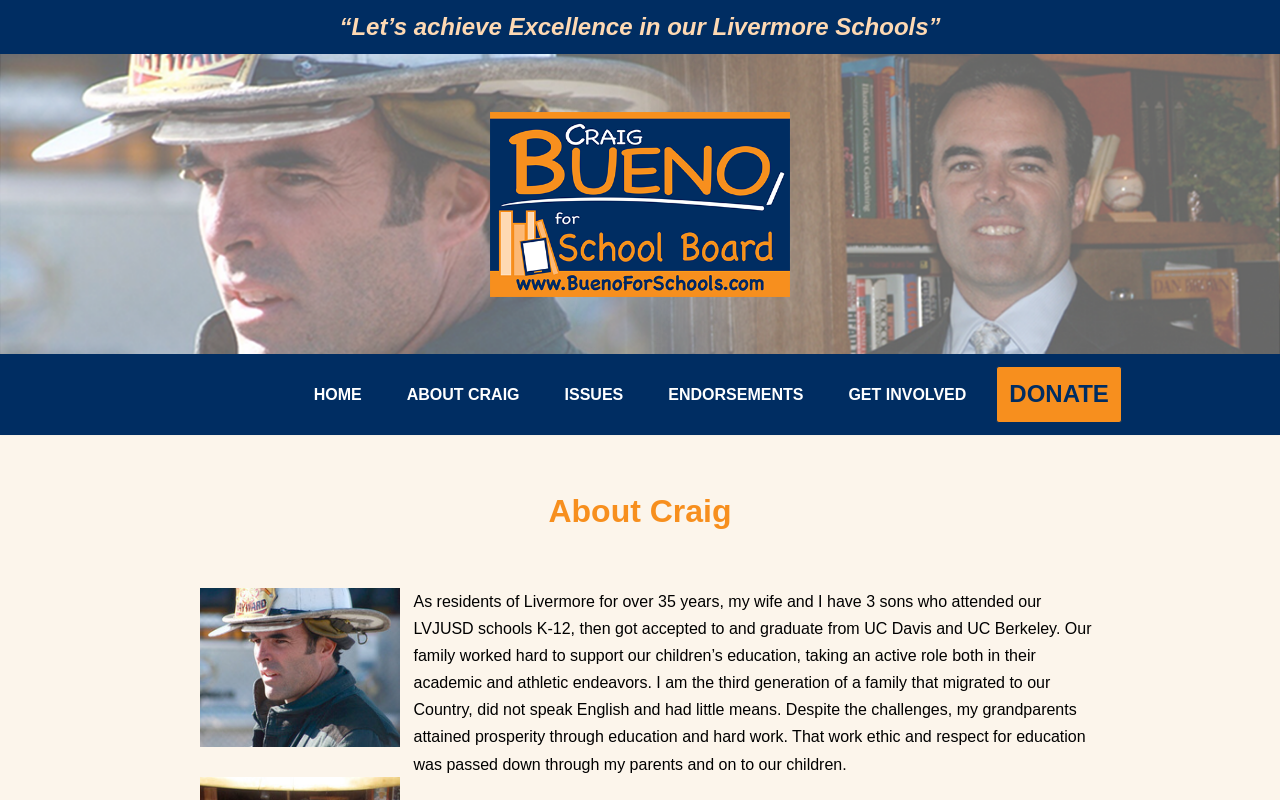Provide a brief response to the question below using one word or phrase:
How many sons do Craig and his wife have?

3